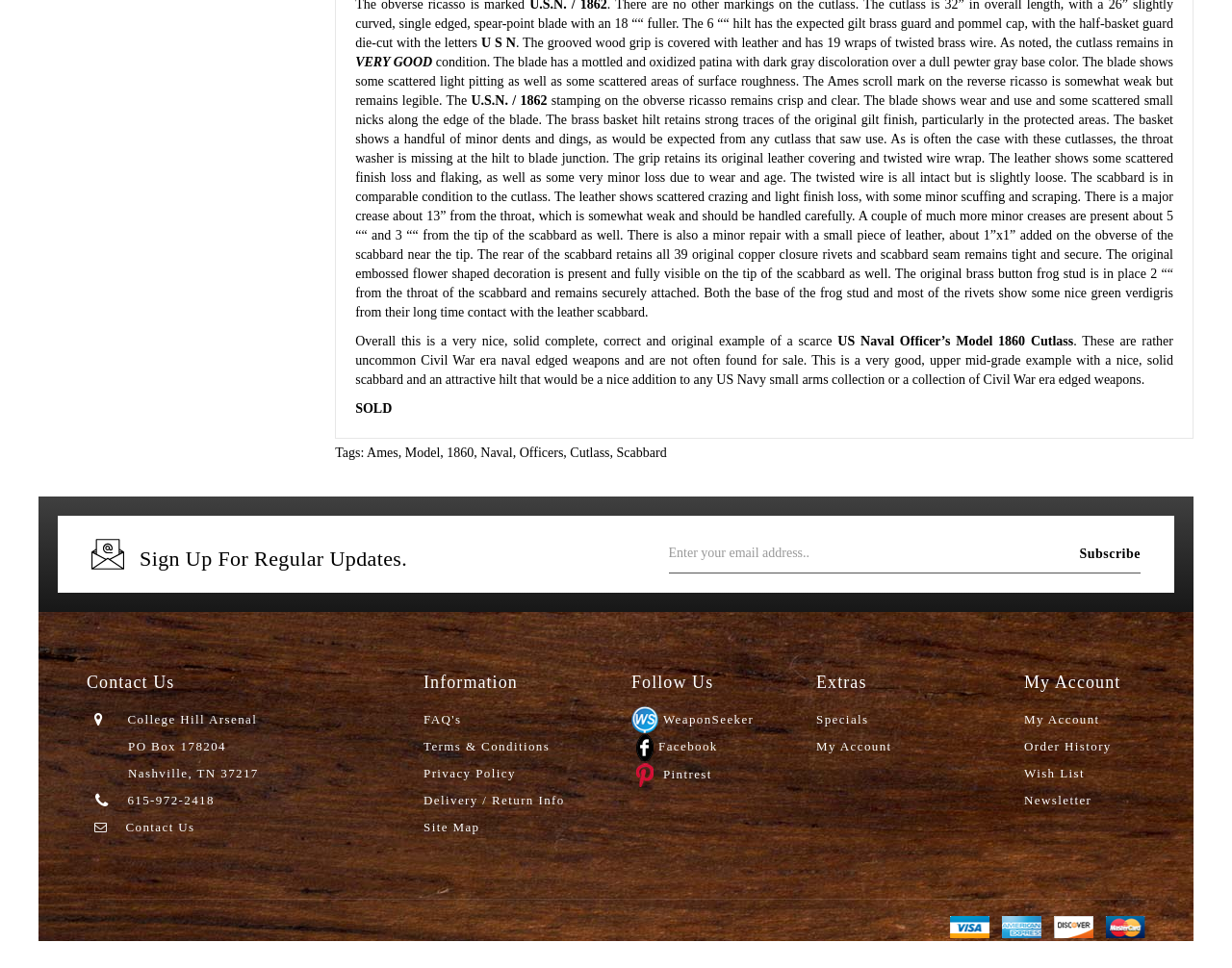What is the condition of the cutlass?
Kindly give a detailed and elaborate answer to the question.

The condition of the cutlass is described as VERY GOOD, with a mottled and oxidized patina, some scattered light pitting, and some scattered areas of surface roughness.